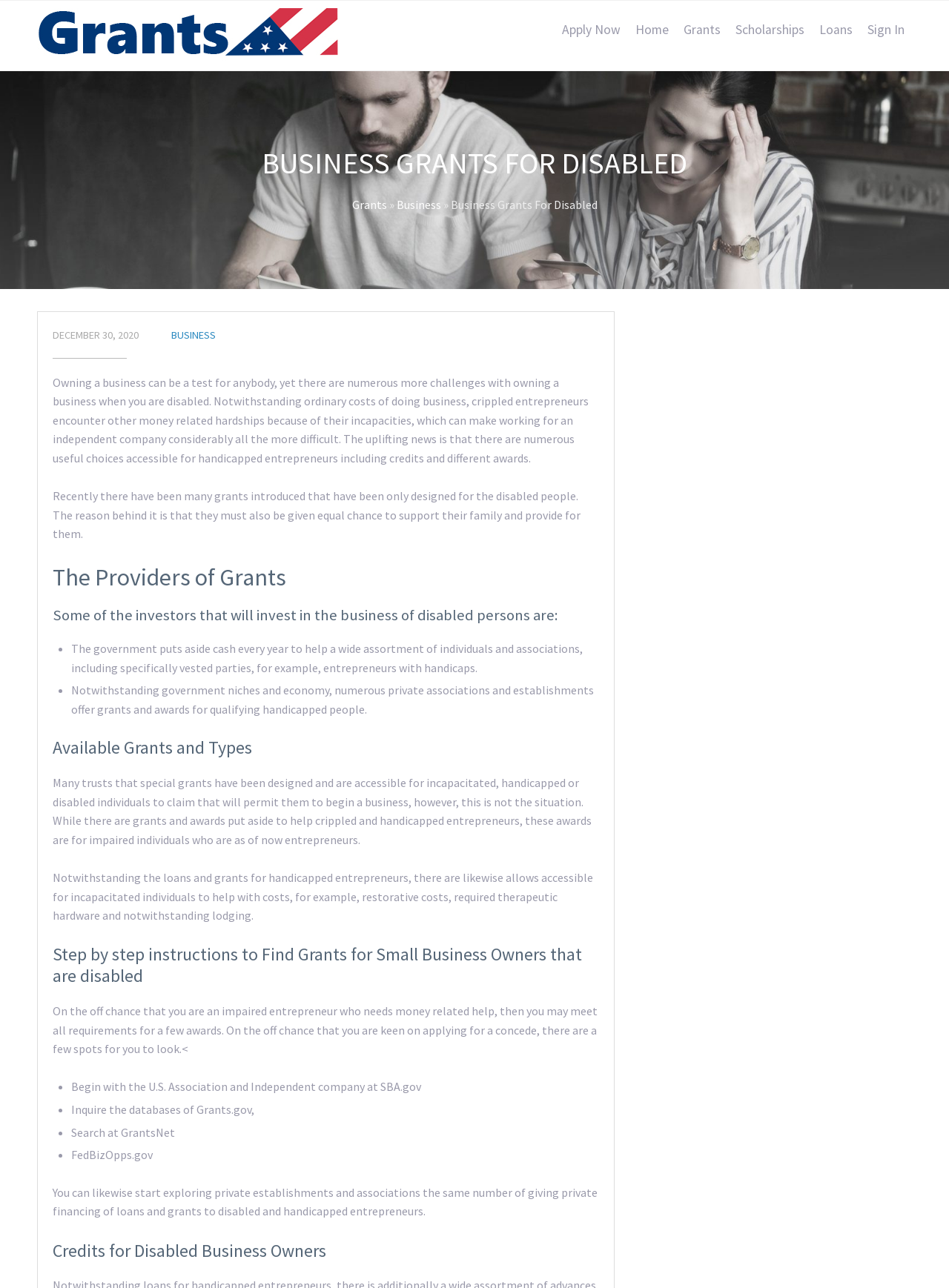Offer a meticulous caption that includes all visible features of the webpage.

This webpage is about business grants for disabled individuals. At the top, there is a navigation bar with links to "New USA Grants", "Apply Now", "Home", "Grants", "Scholarships", "Loans", and "Sign In". Below the navigation bar, there is a heading "BUSINESS GRANTS FOR DISABLED" in a prominent font size.

The main content of the webpage is divided into several sections. The first section discusses the challenges faced by disabled entrepreneurs and the availability of grants and credits to support them. There is a paragraph of text that explains the difficulties of running a business as a disabled person and the financial hardships that come with it. The text also mentions that there are grants and credits available to help disabled entrepreneurs.

The next section is titled "The Providers of Grants" and lists some of the investors that provide grants to disabled business owners, including the government and private organizations.

The following section is titled "Available Grants and Types" and explains that there are grants available for disabled individuals who are already entrepreneurs, as well as grants to help with costs such as medical expenses and housing.

The next section is titled "Step by step instructions to Find Grants for Small Business Owners that are disabled" and provides guidance on how to find grants, including searching on websites such as SBA.gov, Grants.gov, and GrantsNet, as well as exploring private foundations and organizations.

Finally, there is a section titled "Credits for Disabled Business Owners" that appears to provide information on credits available to disabled business owners, although the exact content is not specified.

Throughout the webpage, there are several headings and subheadings that break up the content and make it easier to read. The text is well-organized and easy to follow, with clear explanations of the different topics related to business grants for disabled individuals.